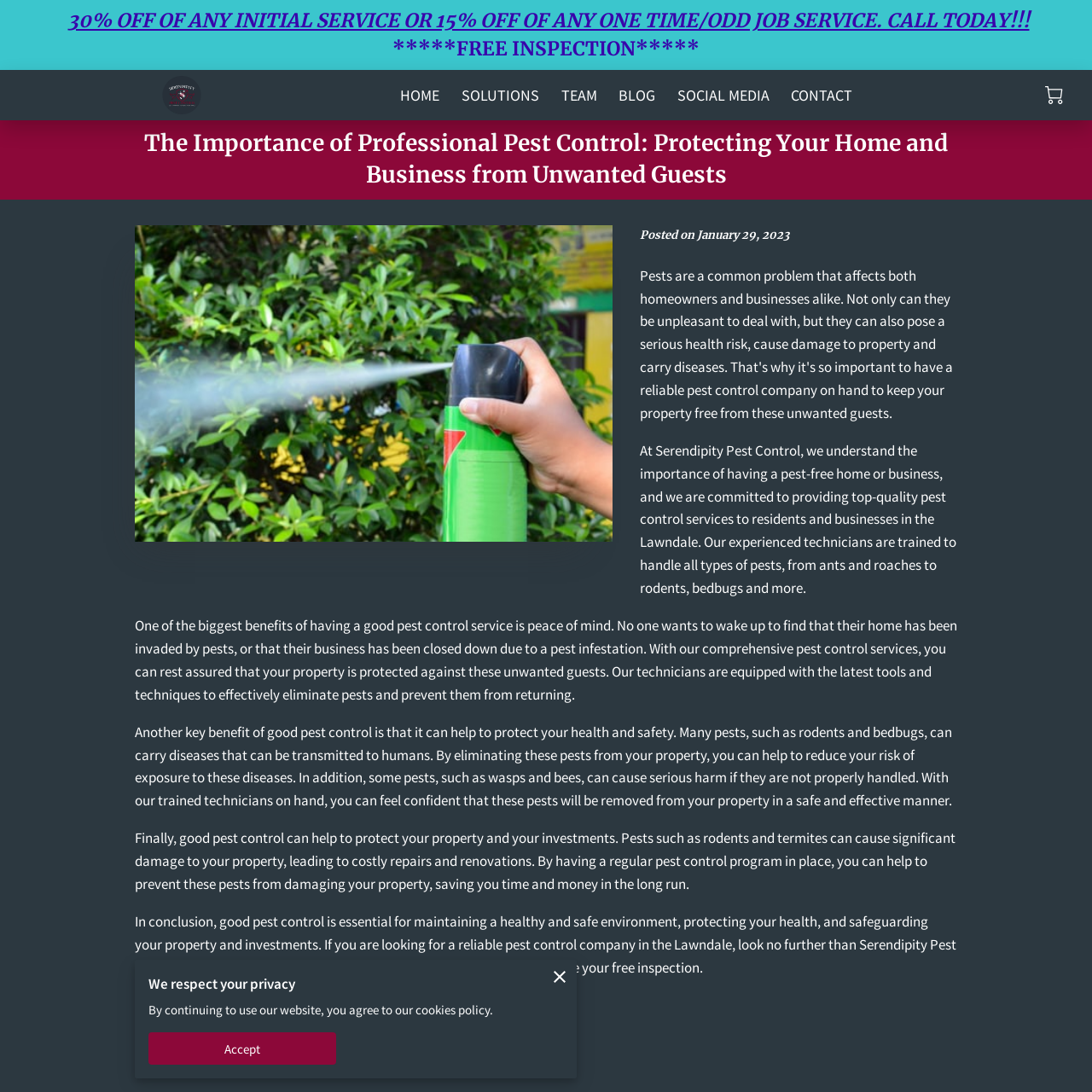Explain in detail what is happening within the highlighted red bounding box in the image.

The image features the logo of "Serendipity Pest Control," a company dedicated to providing professional pest control services. This visually distinct logo represents the brand's commitment to ensuring homes and businesses remain pest-free, emphasizing their expertise in handling various pests. Alongside the logo, the promotional text highlights the importance of effective pest control for maintaining a healthy and safe environment. The design is aligned with the company's focus on reliable service, underscoring their mission to protect both property and public health from unwanted infestations.